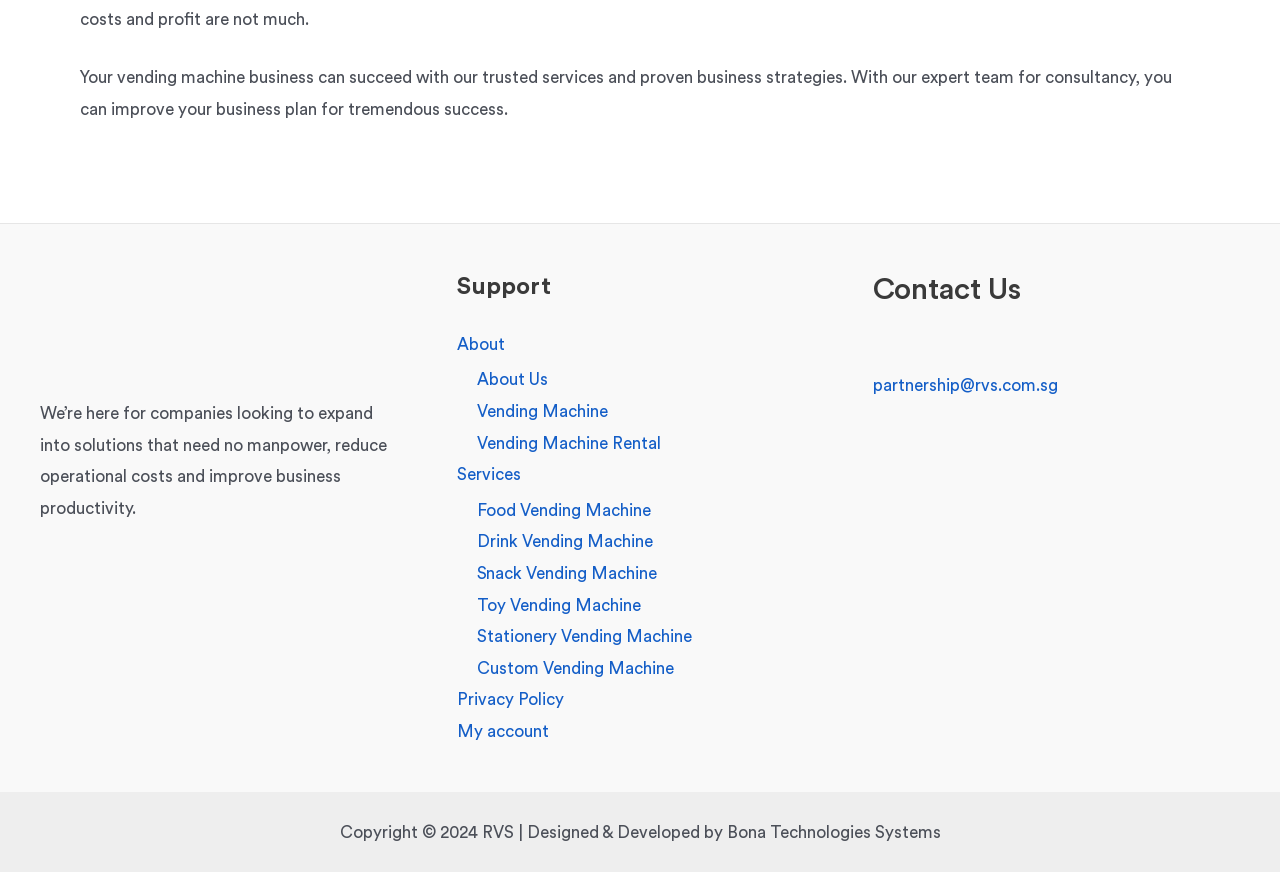Determine the bounding box coordinates for the area you should click to complete the following instruction: "View vending machine rental options".

[0.372, 0.498, 0.516, 0.517]